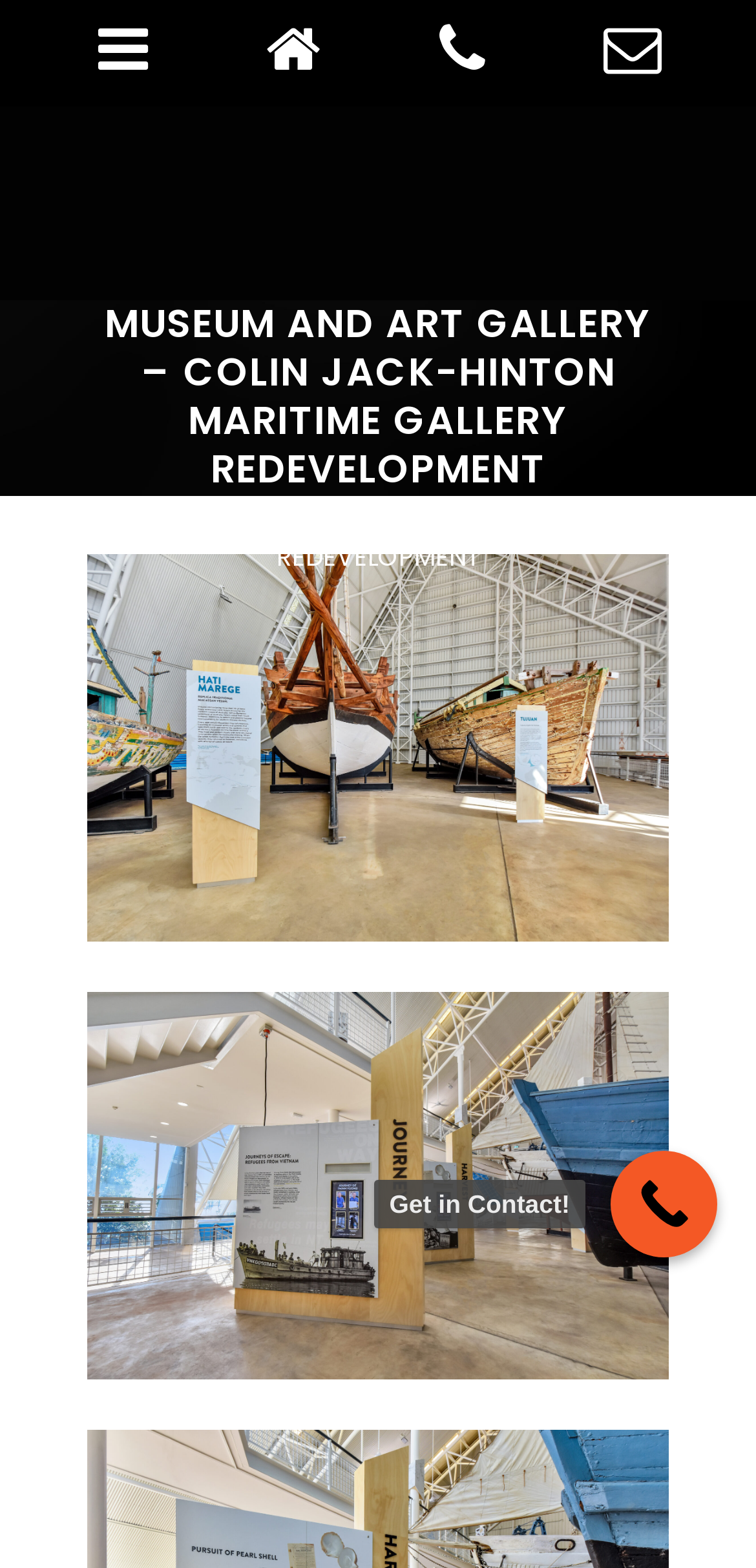Generate a comprehensive caption for the webpage you are viewing.

The webpage is about the Colin Jack-Hinton Maritime Gallery Redevelopment, which is a museum and art gallery project. At the top, there are three links aligned horizontally, likely representing navigation menus. Below these links, there is a large image that spans the entire width of the page, taking up about a quarter of the page's height.

Underneath the image, there is a heading that displays the title of the project, "MUSEUM AND ART GALLERY – COLIN JACK-HINTON MARITIME GALLERY REDEVELOPMENT". This heading is centered and takes up about a quarter of the page's width.

Below the heading, there is a layout table that contains a navigation menu with a "Home" link, followed by a separator, and then the project title again. This menu is aligned to the left and takes up about a quarter of the page's width.

On the right side of the page, there are two links, "_DSC9411" and "_DSC9494", which are likely image captions or links to related content. These links are stacked vertically and take up about a quarter of the page's height.

At the bottom of the page, there is a call-to-action link, "Get in Contact!", which is aligned to the right and takes up about a quarter of the page's width.